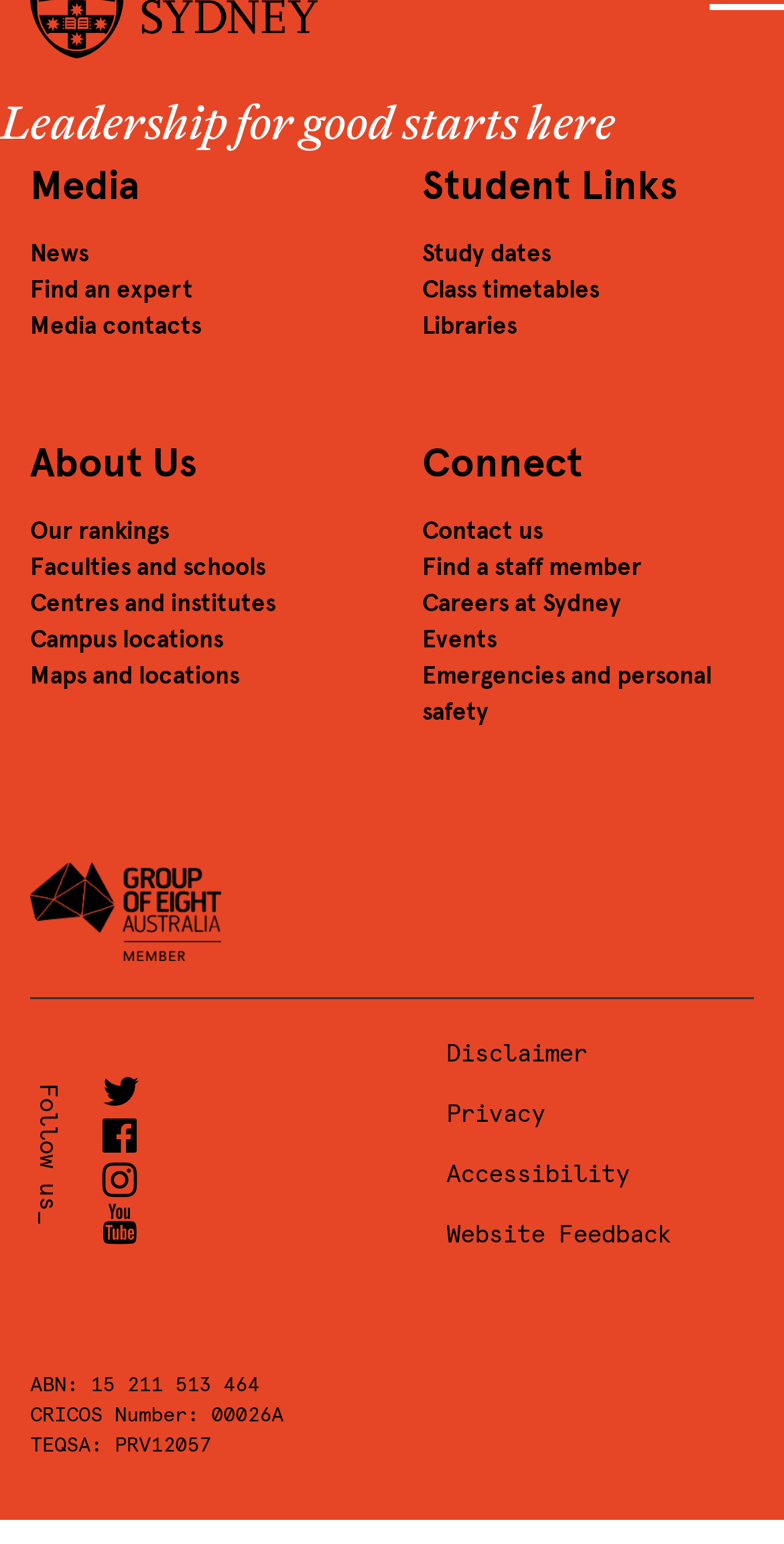What is the CRICOS Number of the university?
Using the screenshot, give a one-word or short phrase answer.

00026A